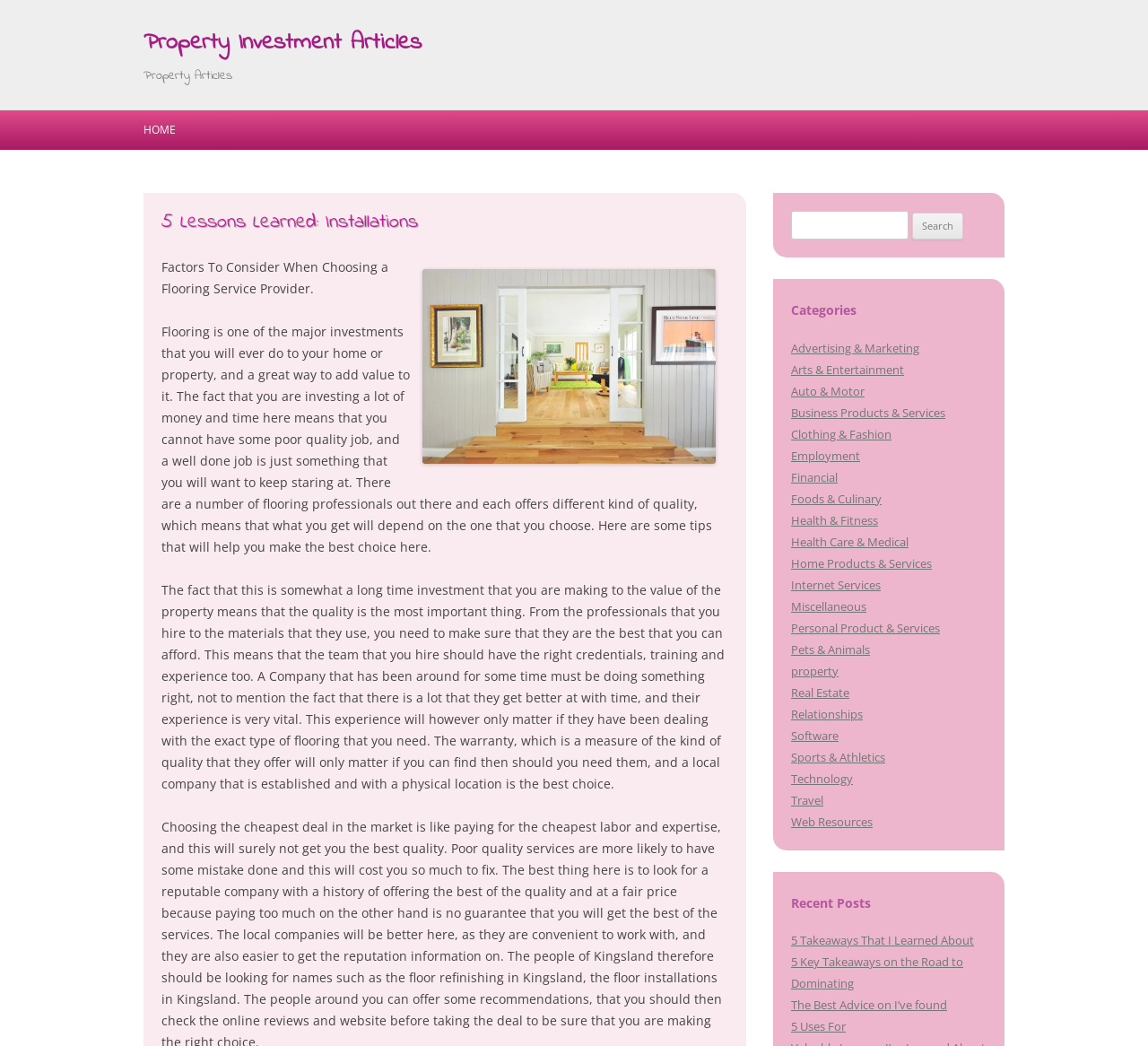Given the element description: "View our privacy policy.", predict the bounding box coordinates of the UI element it refers to, using four float numbers between 0 and 1, i.e., [left, top, right, bottom].

None